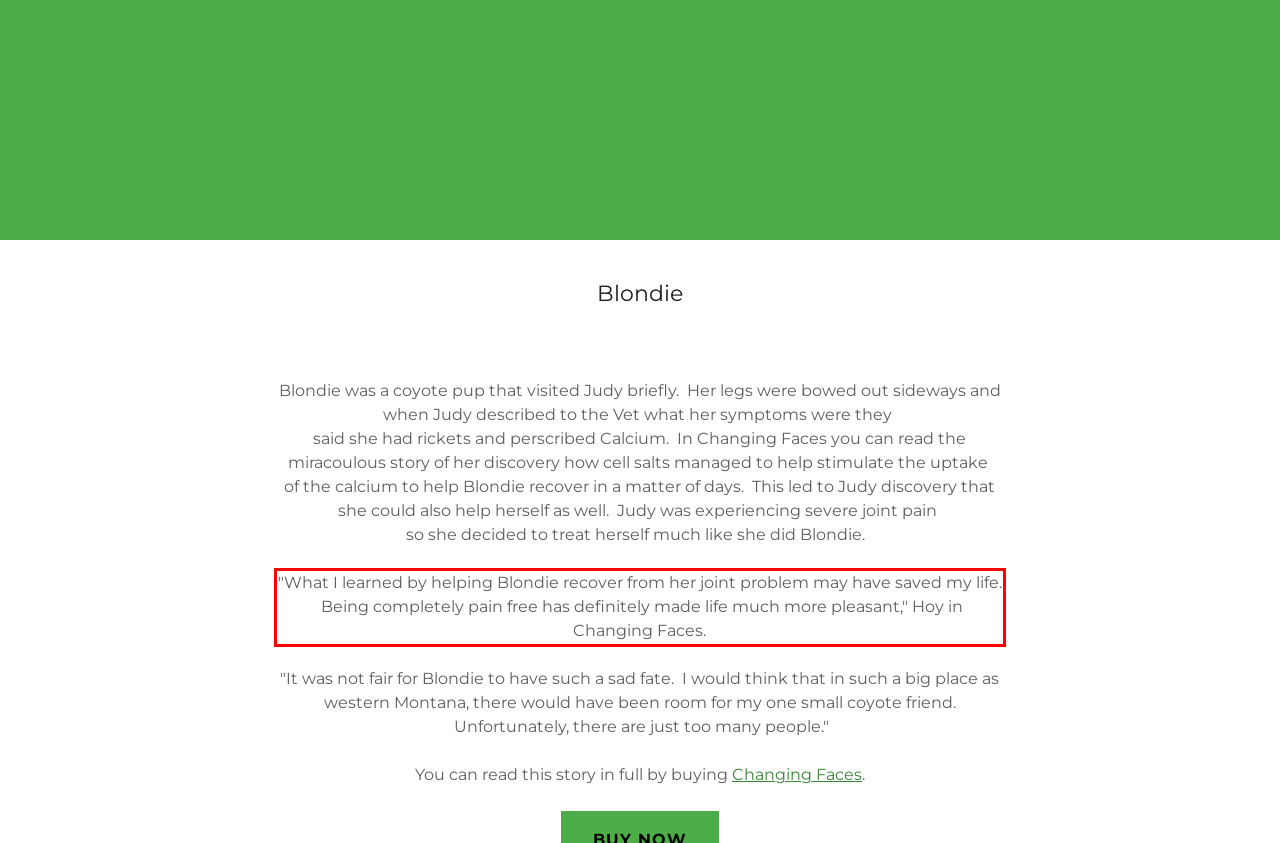Please look at the screenshot provided and find the red bounding box. Extract the text content contained within this bounding box.

"What I learned by helping Blondie recover from her joint problem may have saved my life. Being completely pain free has definitely made life much more pleasant," Hoy in Changing Faces.